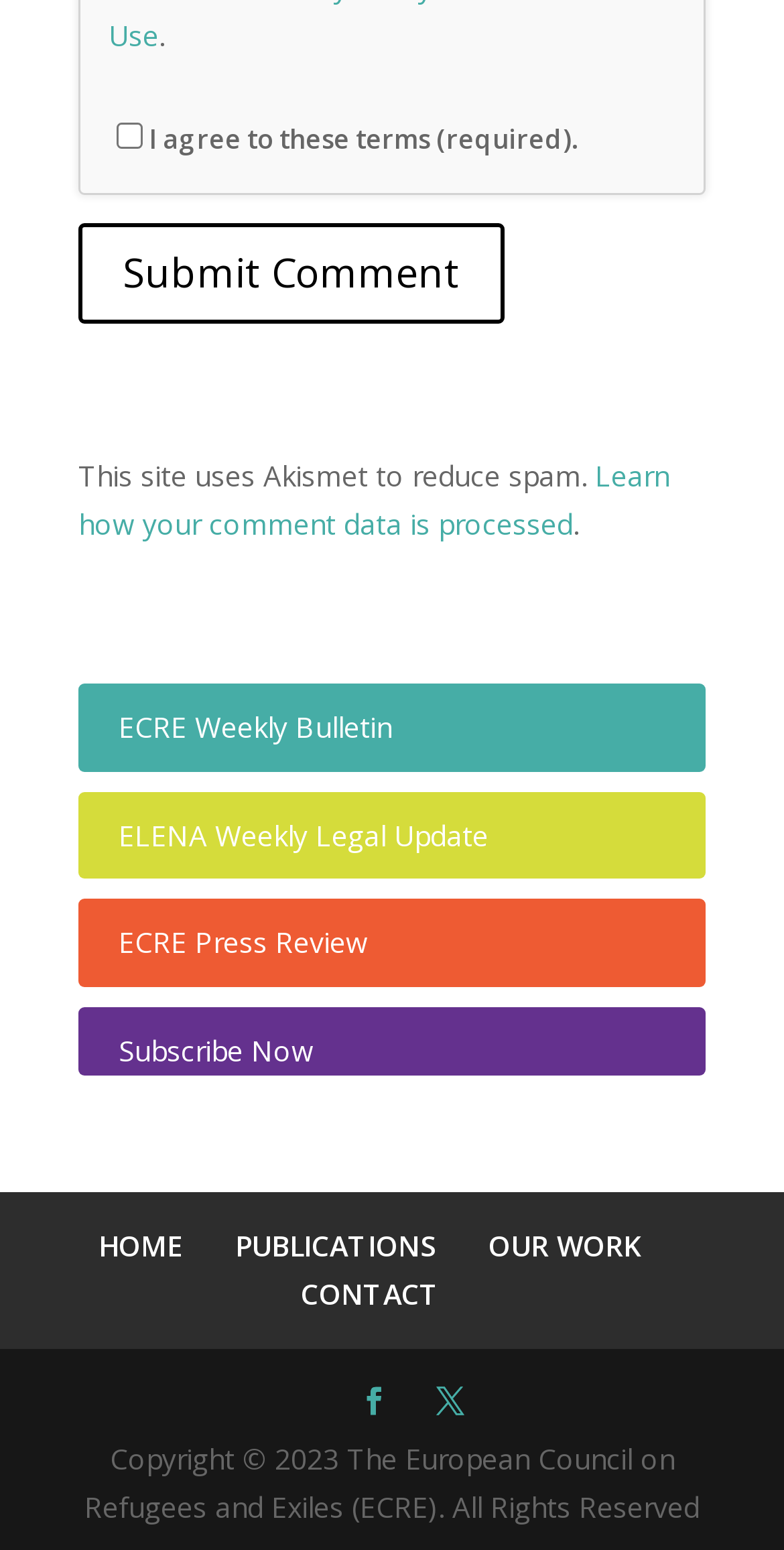Find the bounding box coordinates for the HTML element described in this sentence: "Ferrari". Provide the coordinates as four float numbers between 0 and 1, in the format [left, top, right, bottom].

None